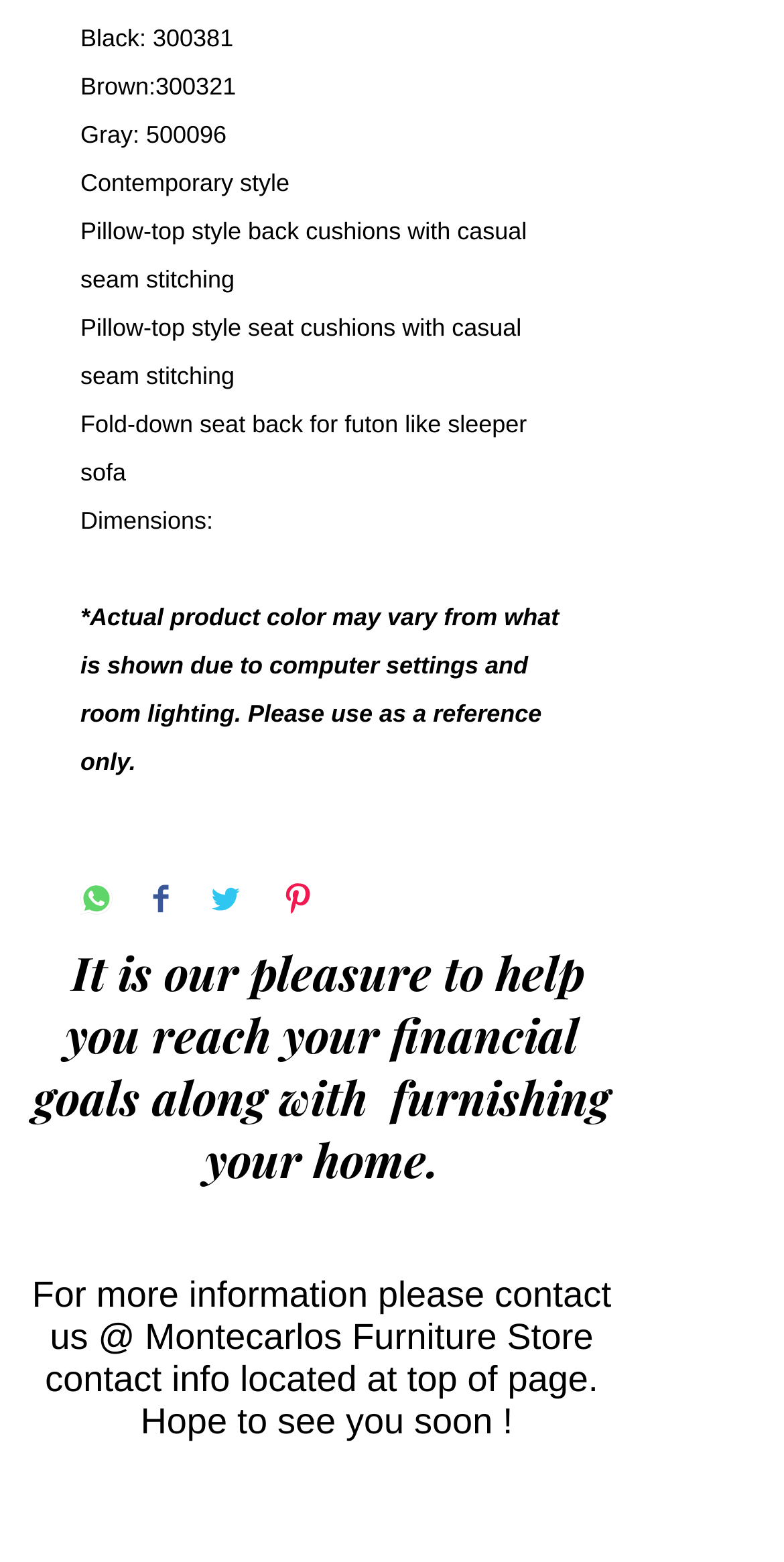What is the color of the sofa?
Please provide a comprehensive and detailed answer to the question.

The webpage lists three color options for the sofa: Black, Brown, and Gray, which are likely the available colors for the product.